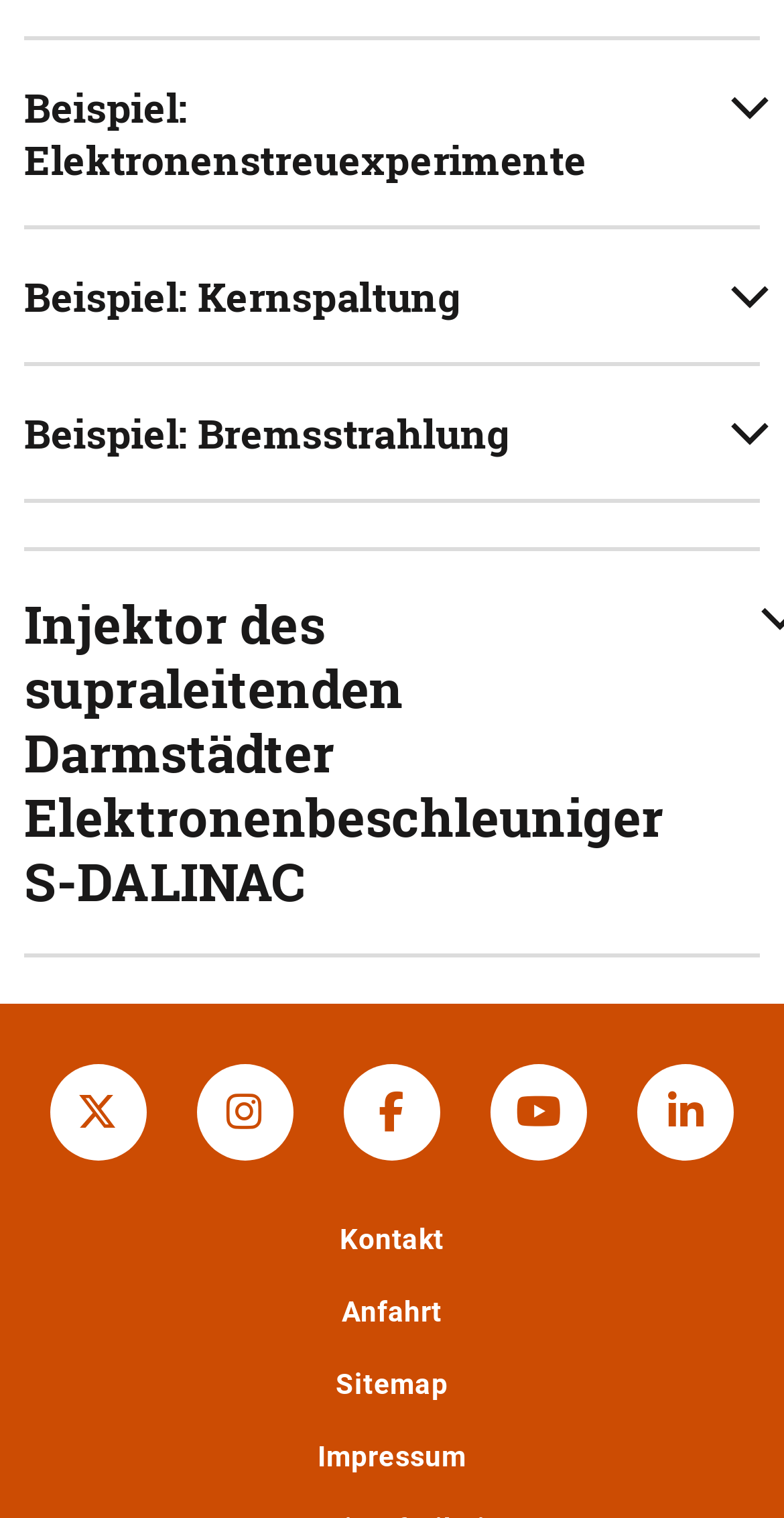Please find the bounding box coordinates of the section that needs to be clicked to achieve this instruction: "Expand the Beispiel: Elektronenstreuexperimente section".

[0.015, 0.053, 0.985, 0.122]